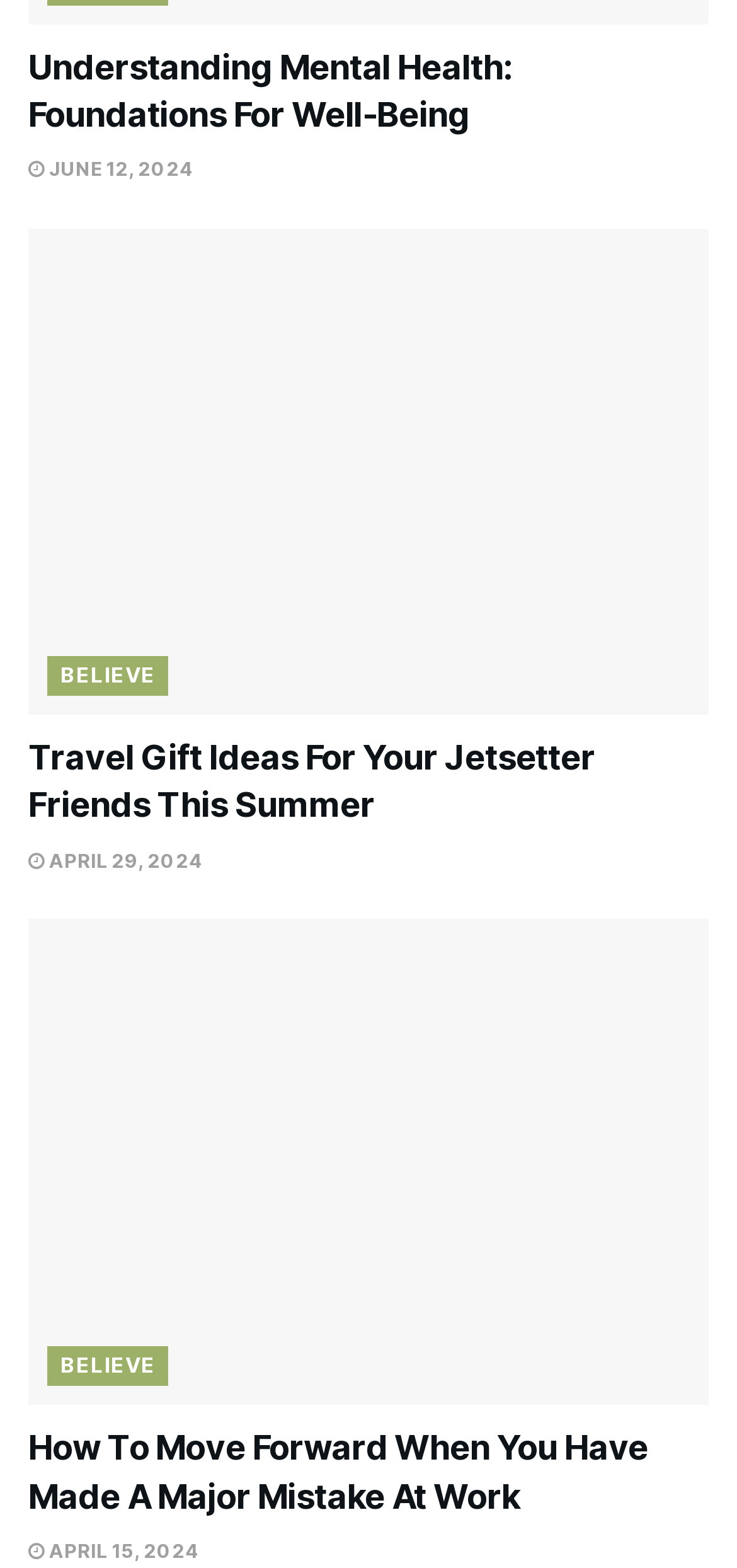Find the bounding box coordinates of the clickable area required to complete the following action: "explore the 'How To Move Forward When You Have Made A Major Mistake At Work' article".

[0.038, 0.908, 0.962, 0.969]